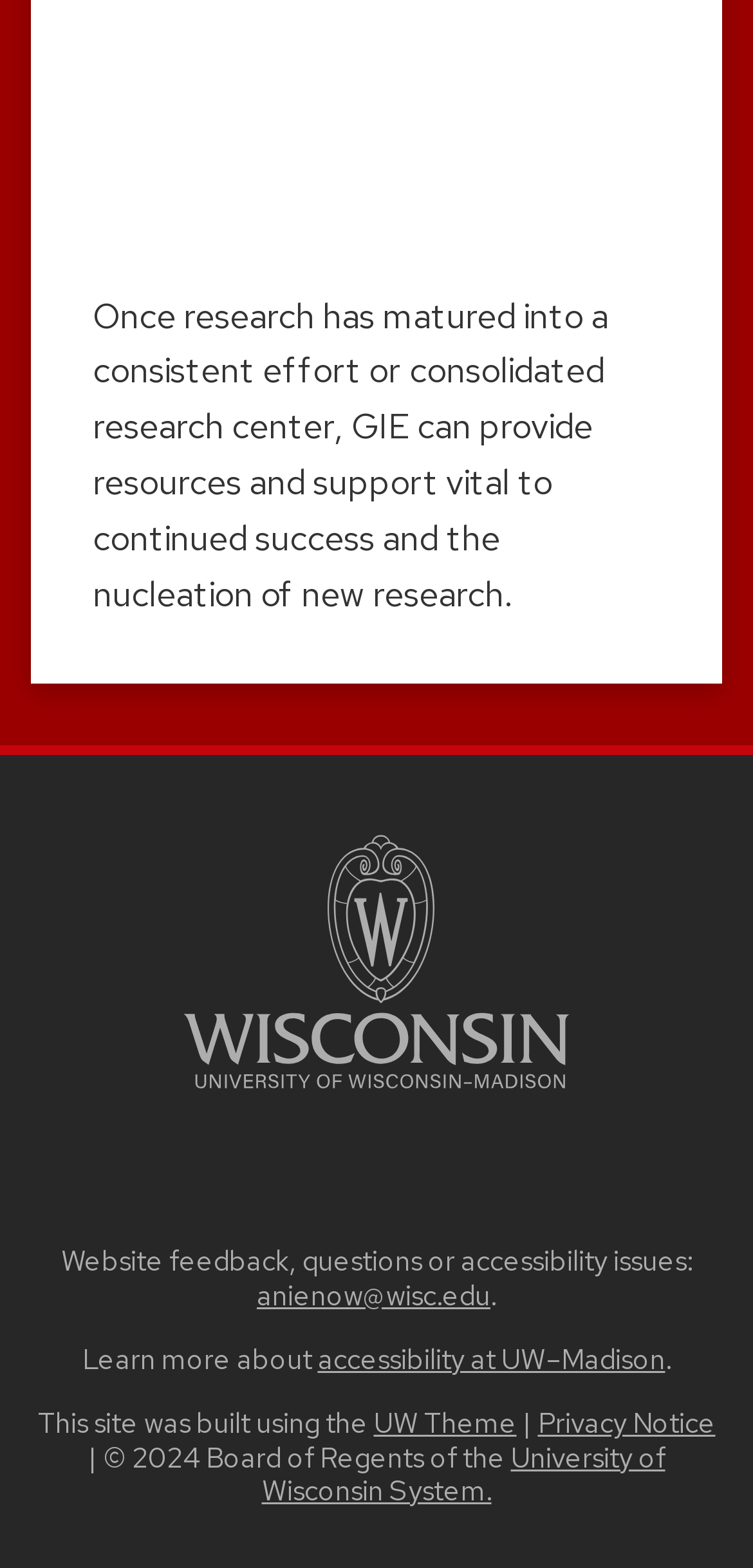Find and provide the bounding box coordinates for the UI element described here: "accessibility at UW–Madison". The coordinates should be given as four float numbers between 0 and 1: [left, top, right, bottom].

[0.422, 0.855, 0.883, 0.878]